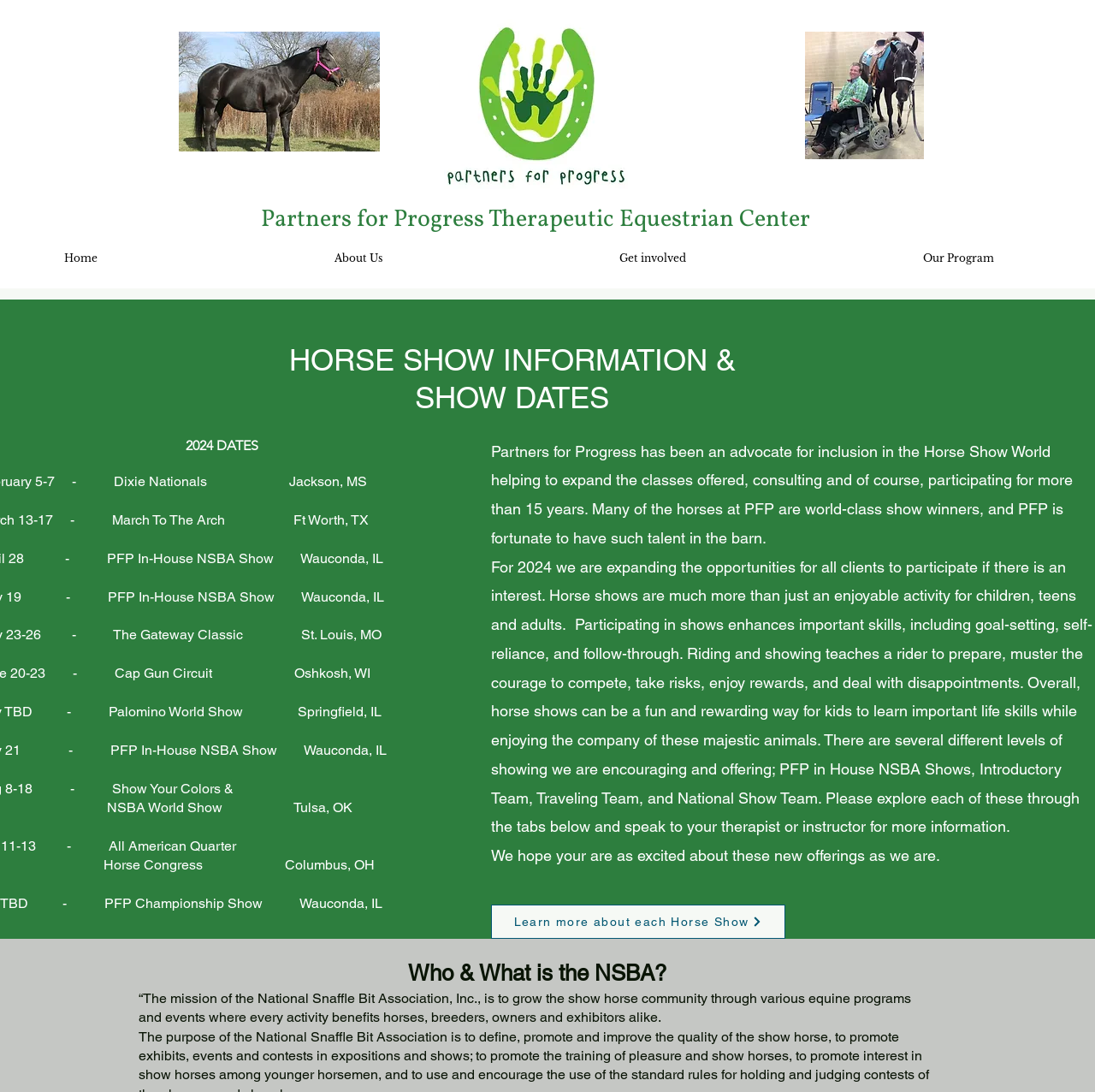Offer an in-depth caption of the entire webpage.

This webpage is about horse shows and information, with a focus on Partners for Progress, an organization that advocates for inclusion in the horse show world. 

At the top of the page, there are two images, one on the left and one on the right, with a link in between them. Below these images, there are three main sections. 

On the left side, there are two links, "About Us" and "Get involved", which are likely part of a menu. 

In the center of the page, there is a heading "HORSE SHOW INFORMATION & SHOW DATES" followed by the text "2024 DATES". Below this, there is a paragraph describing the benefits of participating in horse shows, including developing important life skills such as goal-setting, self-reliance, and follow-through. 

Further down, there is another paragraph explaining the different levels of showing offered by Partners for Progress, including in-house NSBA shows, introductory team, traveling team, and national show team. A link "Learn more about each Horse Show" is provided for those interested in learning more. 

At the bottom of the page, there are two more paragraphs, one asking "Who & What is the NSBA?" and another describing the mission of the National Snaffle Bit Association.